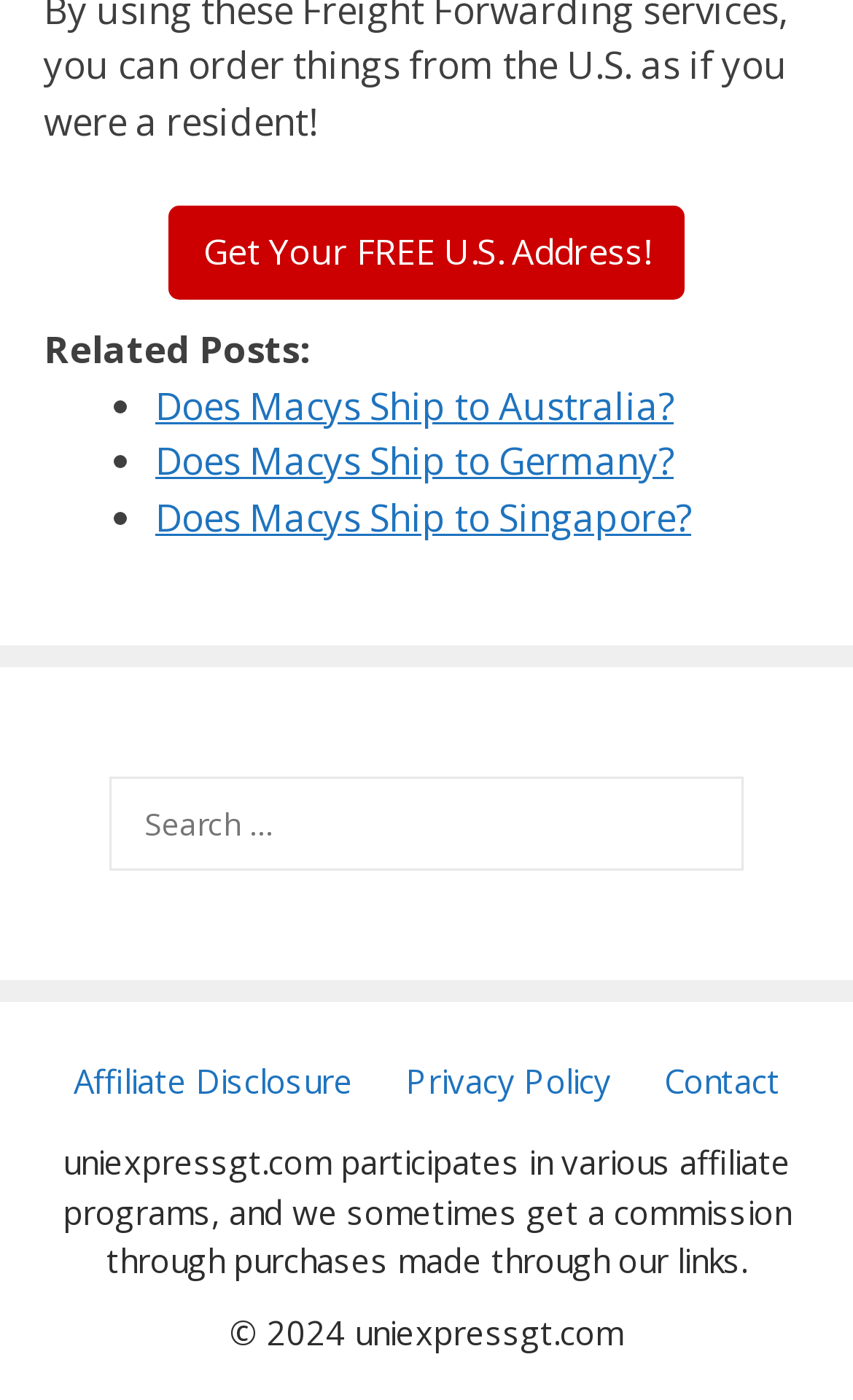What type of content does the website provide?
Look at the image and respond to the question as thoroughly as possible.

Based on the related posts and the content of the webpage, it appears that the website provides information and answers to questions related to shipping, specifically focusing on whether certain retailers ship to specific countries.